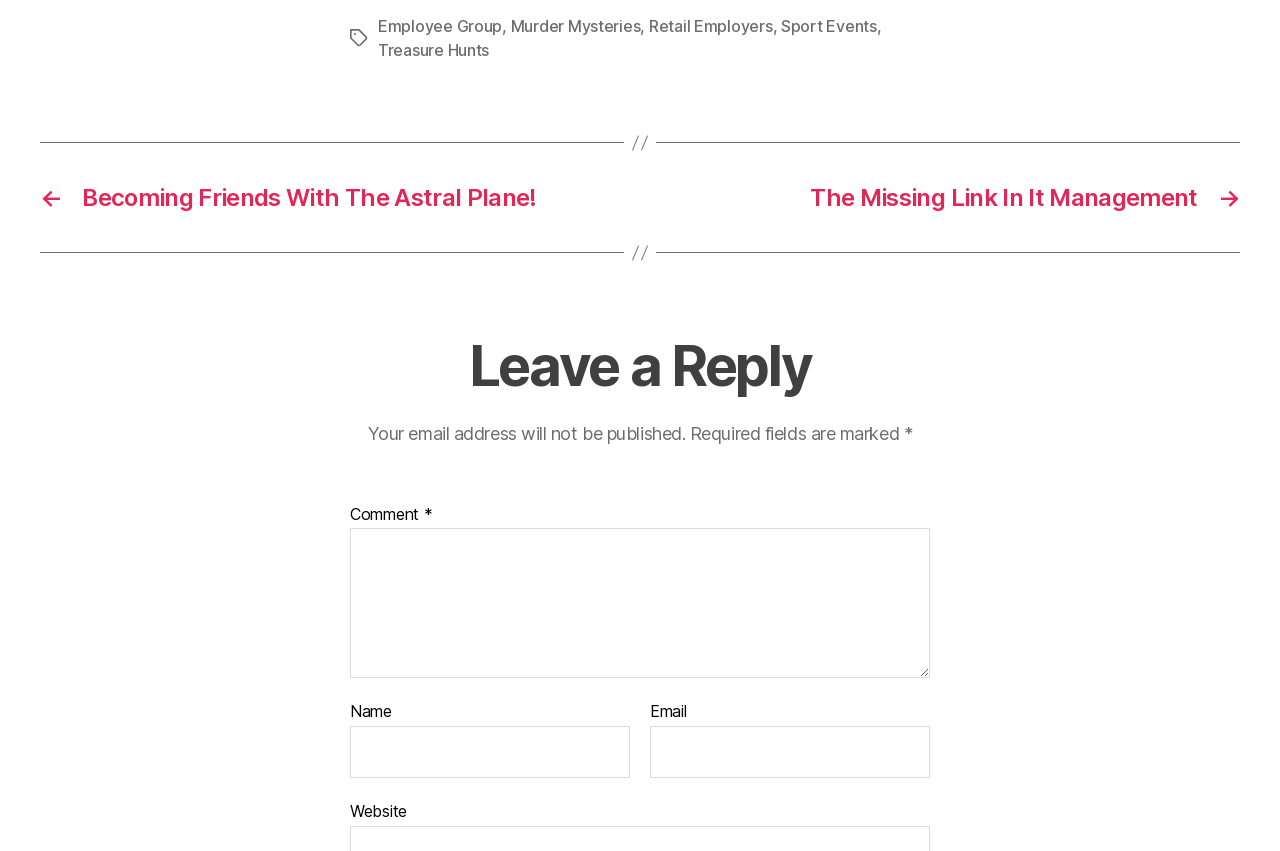Use the information in the screenshot to answer the question comprehensively: What is the first tag listed?

The first tag listed is 'Employee Group' which is a link element located at the top of the webpage with a bounding box coordinate of [0.295, 0.023, 0.392, 0.047].